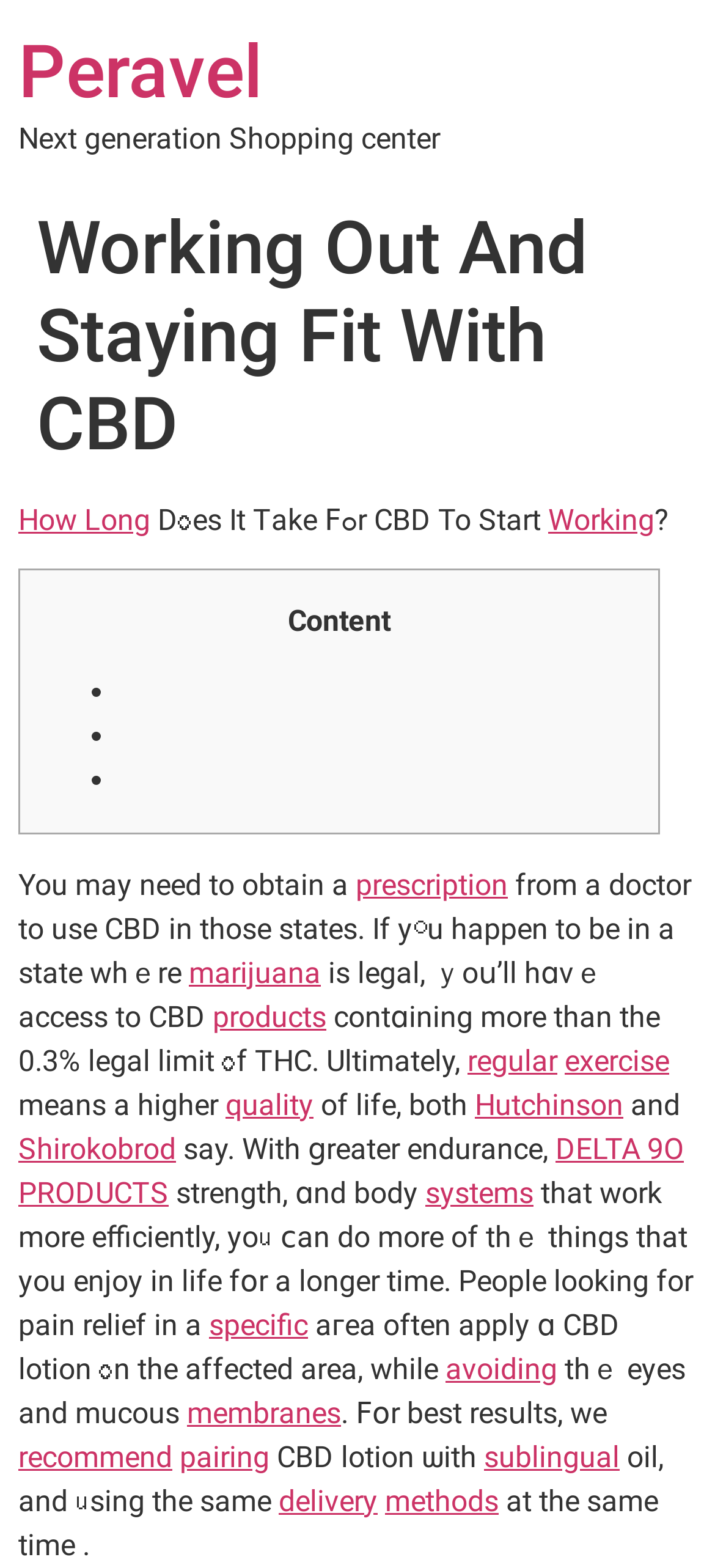Please determine the bounding box coordinates for the UI element described as: "How Long".

[0.026, 0.32, 0.21, 0.343]